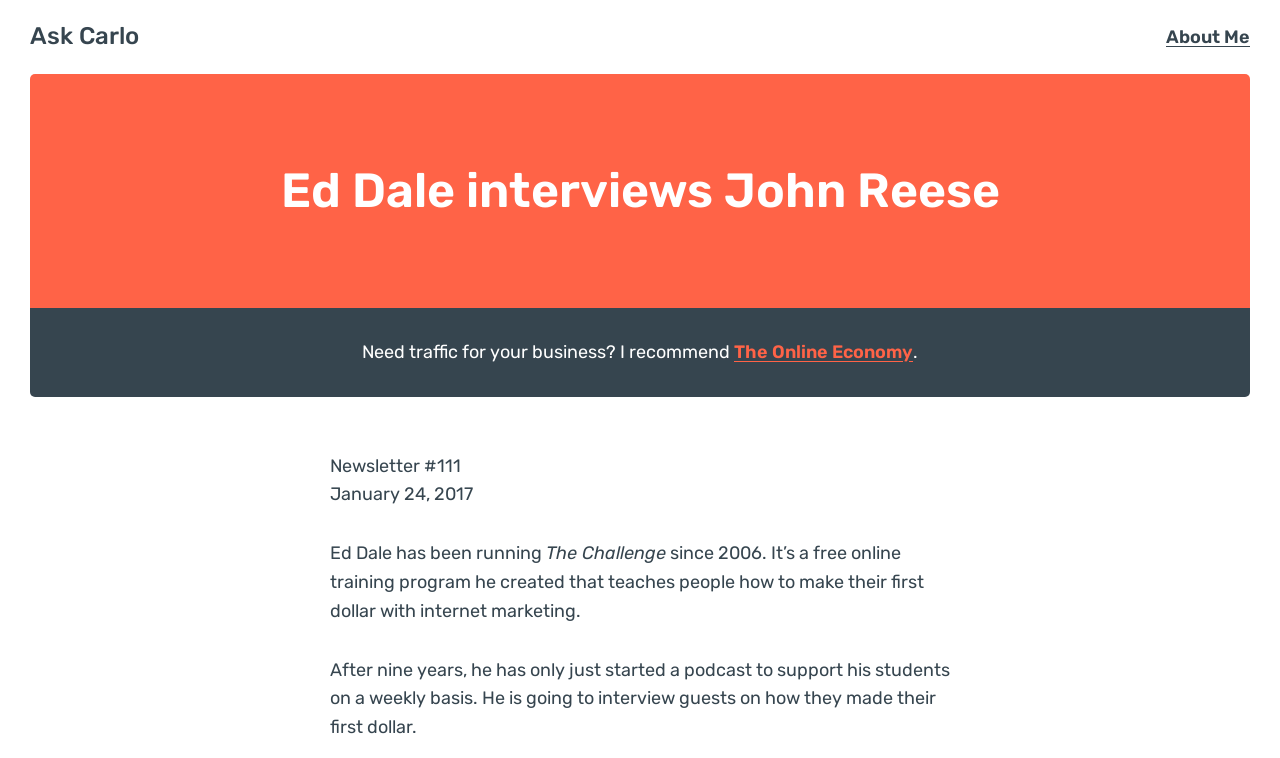Provide a single word or phrase to answer the given question: 
What is the name of the online training program?

The Challenge